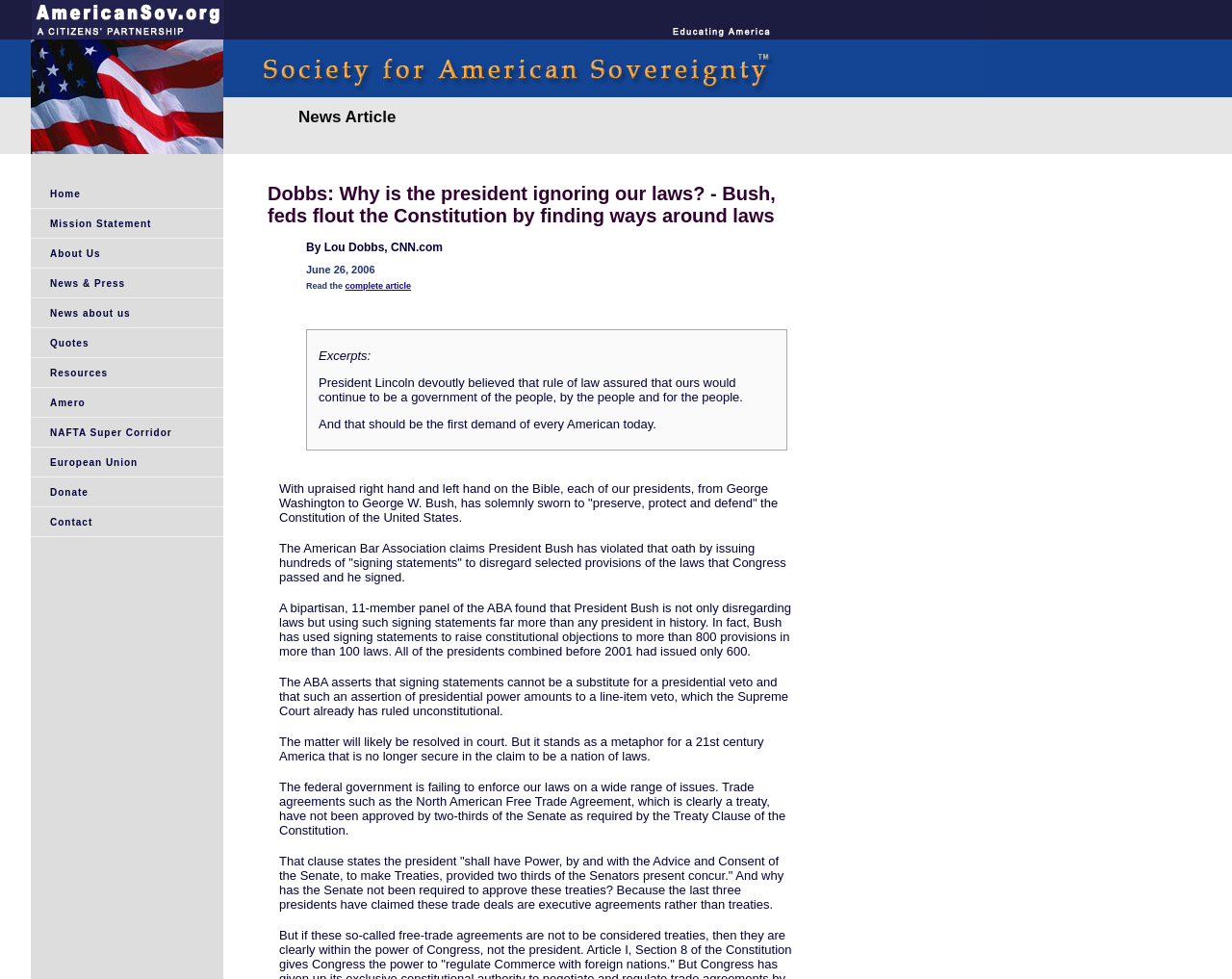Can you specify the bounding box coordinates of the area that needs to be clicked to fulfill the following instruction: "Read the News Article"?

[0.242, 0.11, 0.321, 0.13]